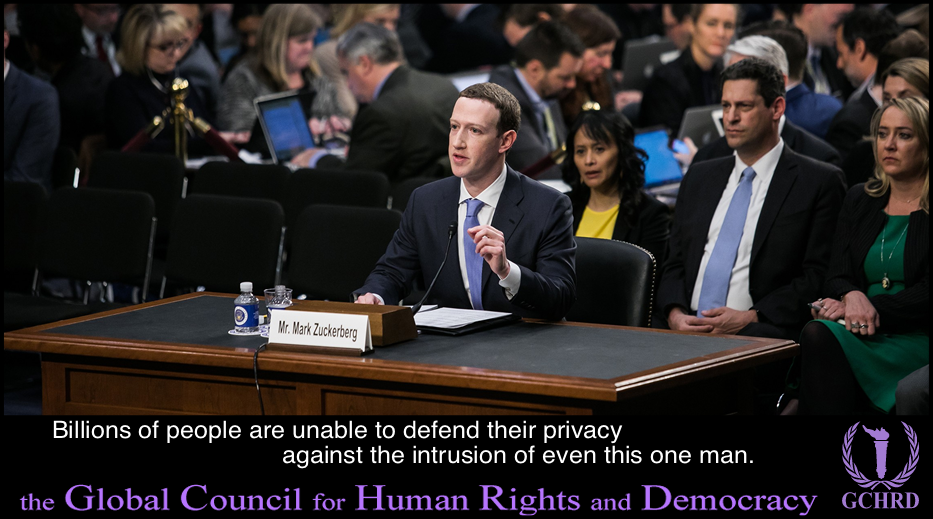Describe the important features and context of the image with as much detail as possible.

The image captures a tense moment during a legislative hearing where Mark Zuckerberg, the CEO of Facebook, is testifying. Surrounded by a crowded room of observers, he sits at a desk with his nameplate clearly displayed, conveying a sense of scrutiny. The background is filled with various individuals, indicating the high stakes and public interest in the proceedings. 

The caption reads: "Billions of people are unable to defend their privacy against the intrusion of even this one man," emphasizing the concerns over privacy and the influence of powerful tech figures. Below the image, the logo of the Global Council for Human Rights and Democracy (GCHRD) reinforces the advocacy for human rights in the context of technological and corporate accountability. The statements encapsulate the ongoing dialogue about the balance between technological advancement and individual rights in the digital age.